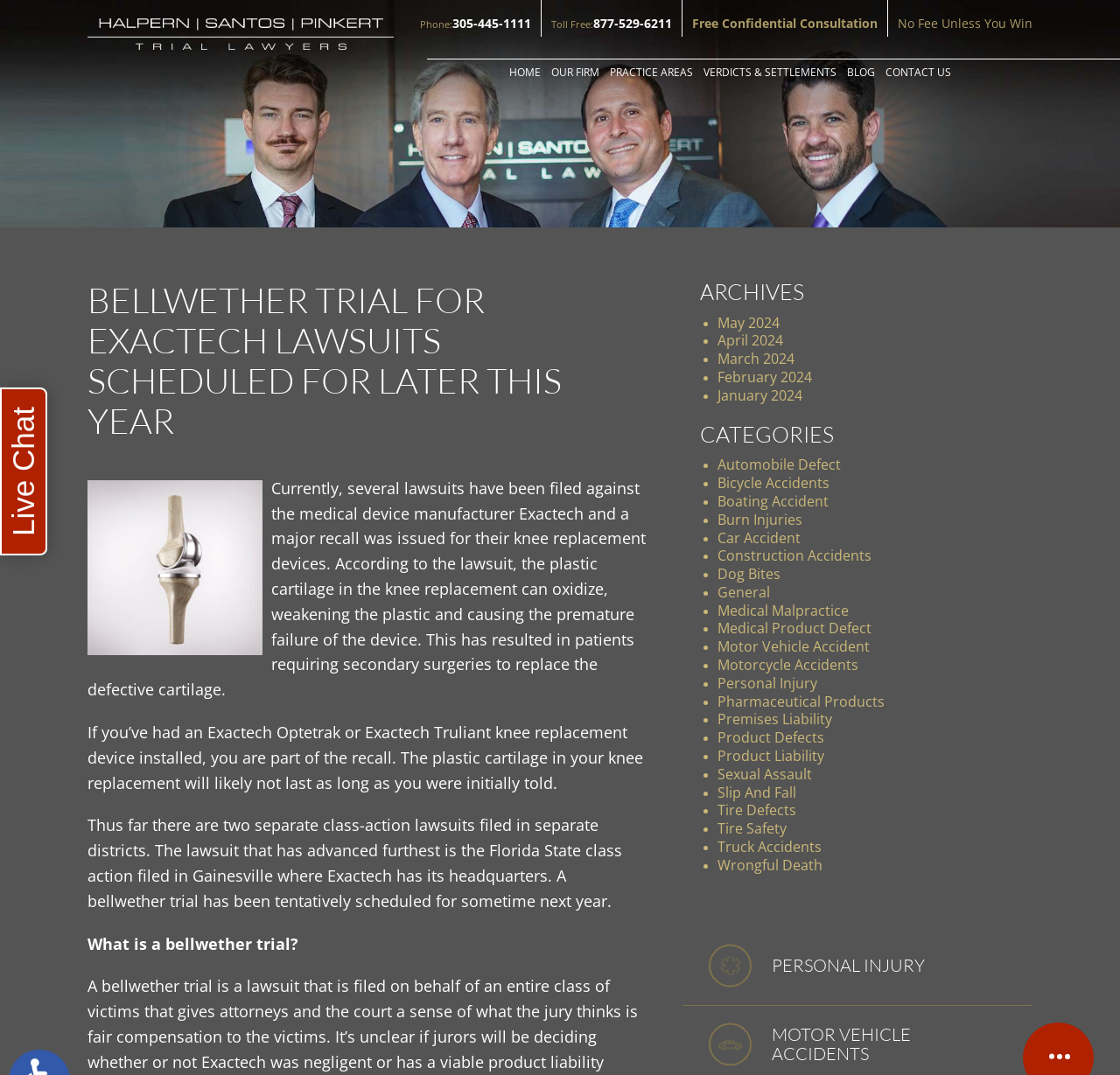What is the name of the law firm?
Please provide a comprehensive answer to the question based on the webpage screenshot.

I found the name of the law firm by looking at the top section of the webpage, where it is displayed prominently as 'Florida Injury Attorney'.